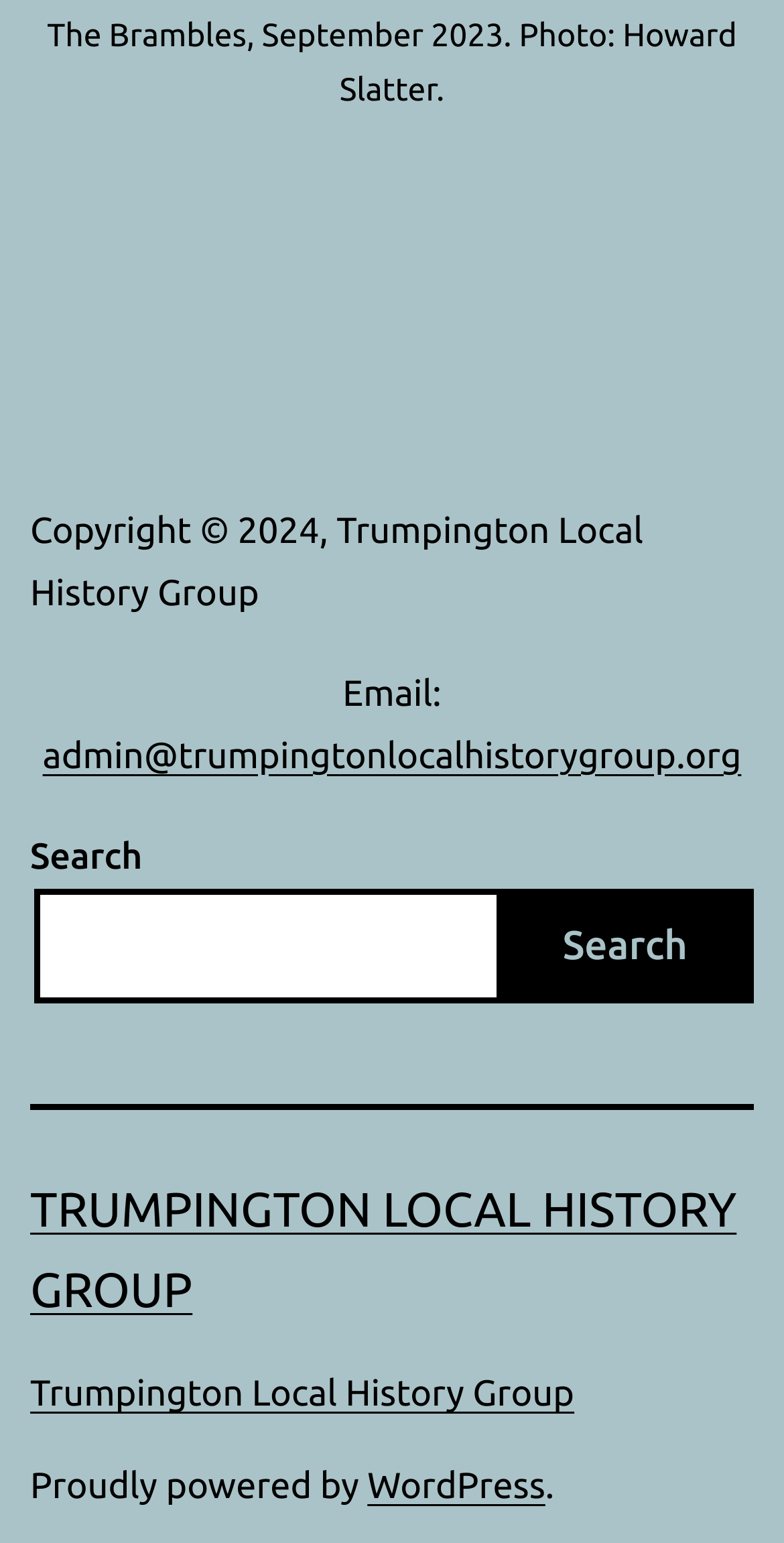What is the year of copyright mentioned on the website?
Using the image as a reference, answer the question with a short word or phrase.

2024